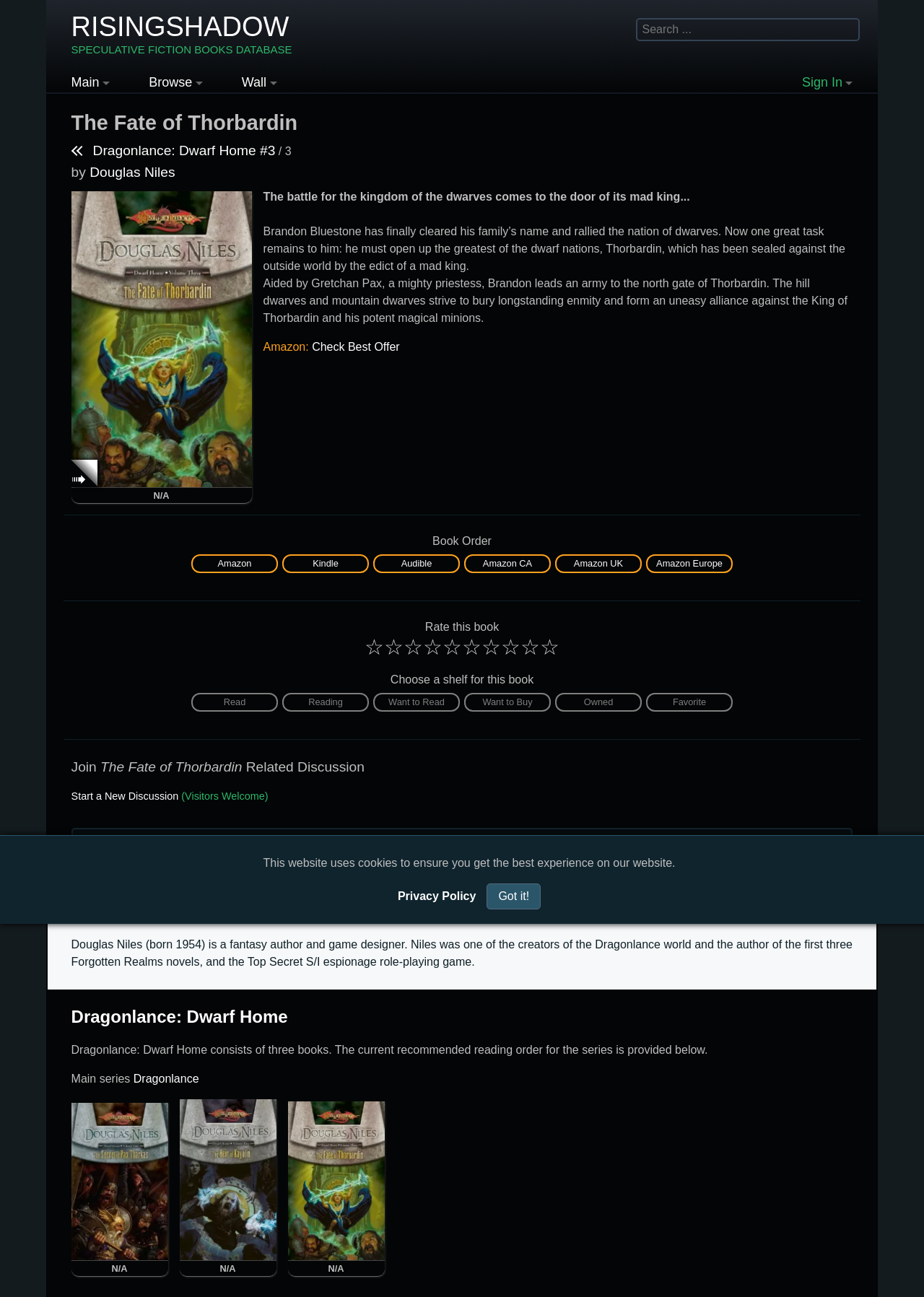Provide the bounding box coordinates of the section that needs to be clicked to accomplish the following instruction: "Check best offer on Amazon."

[0.338, 0.263, 0.433, 0.272]